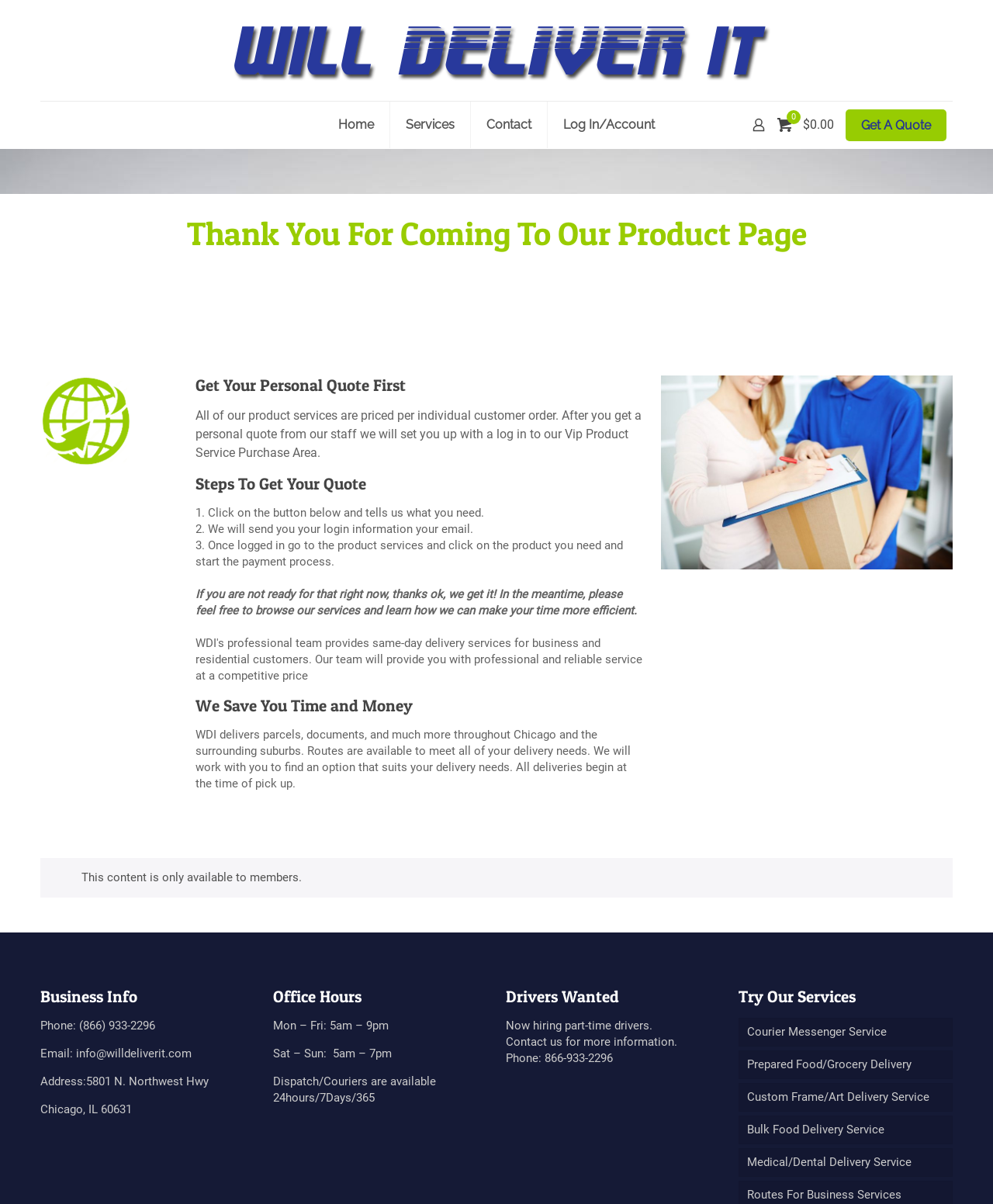Provide a thorough summary of the webpage.

The webpage is about Will Deliver It, a delivery service company. At the top, there is a logo of the company, followed by a navigation menu with links to Home, Services, Contact, and Log In/Account. Next to the navigation menu, there are icons for user and cart.

Below the top section, there is a main content area with a heading that says "Thank You For Coming To Our Product Page". The page explains that all product services are priced per individual customer order and provides steps to get a personal quote. The steps include clicking a button to request a quote, receiving login information via email, and then logging in to the VIP Product Service Purchase Area to start the payment process.

The page also highlights the benefits of using Will Deliver It, stating that they save customers time and money. There is a section that describes their delivery services, including parcel, document, and other deliveries throughout Chicago and the surrounding suburbs.

At the bottom of the page, there are three columns of complementary information. The first column provides business information, including phone number, email, and address. The second column lists office hours, and the third column has a section for drivers wanted, with a call to action to contact the company for more information. There is also a section that promotes their services, with links to different types of delivery services, such as courier messenger, prepared food/grocery delivery, and medical/dental delivery.